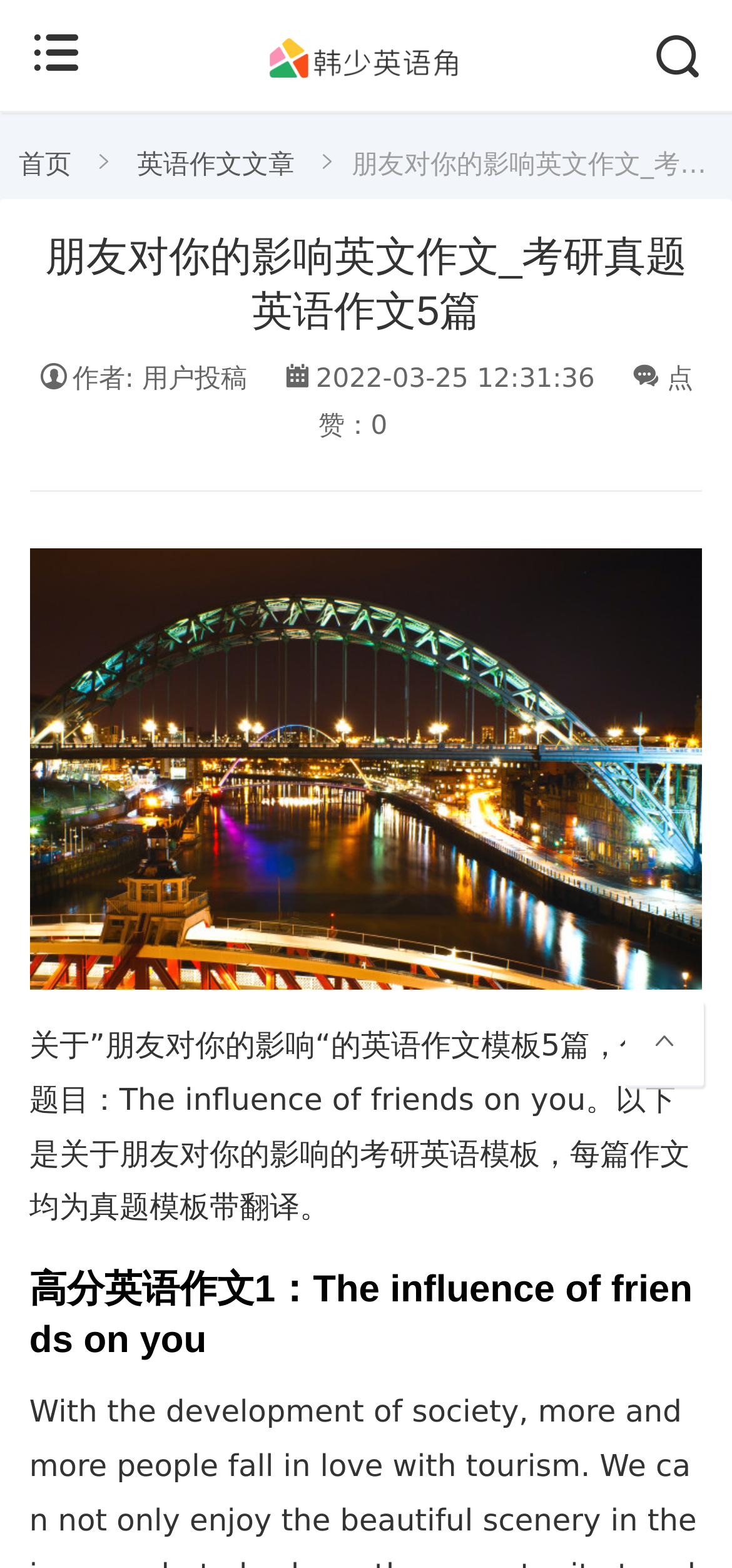Answer the following query with a single word or phrase:
How many English essay templates are provided?

5